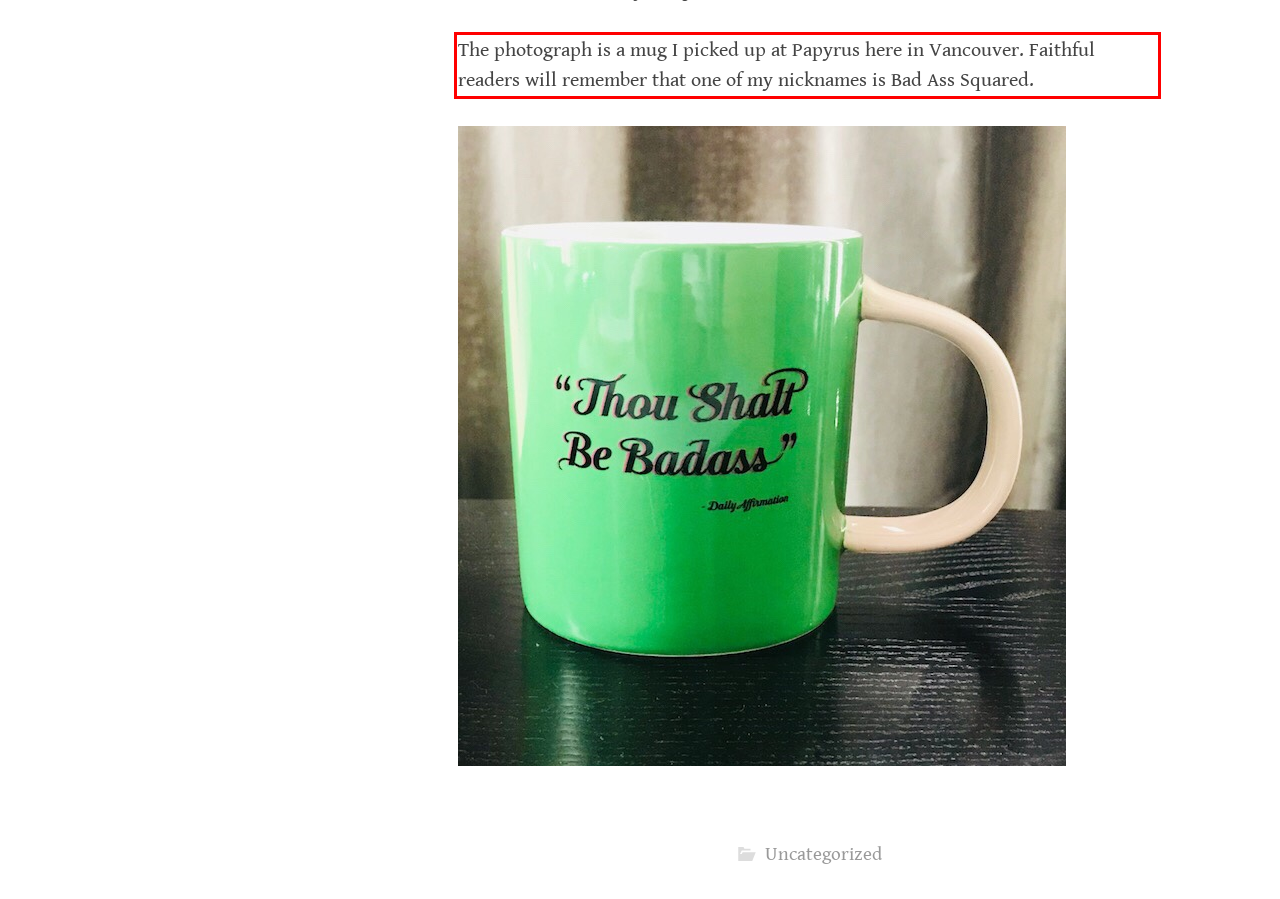Identify the red bounding box in the webpage screenshot and perform OCR to generate the text content enclosed.

The photograph is a mug I picked up at Papyrus here in Vancouver. Faithful readers will remember that one of my nicknames is Bad Ass Squared.